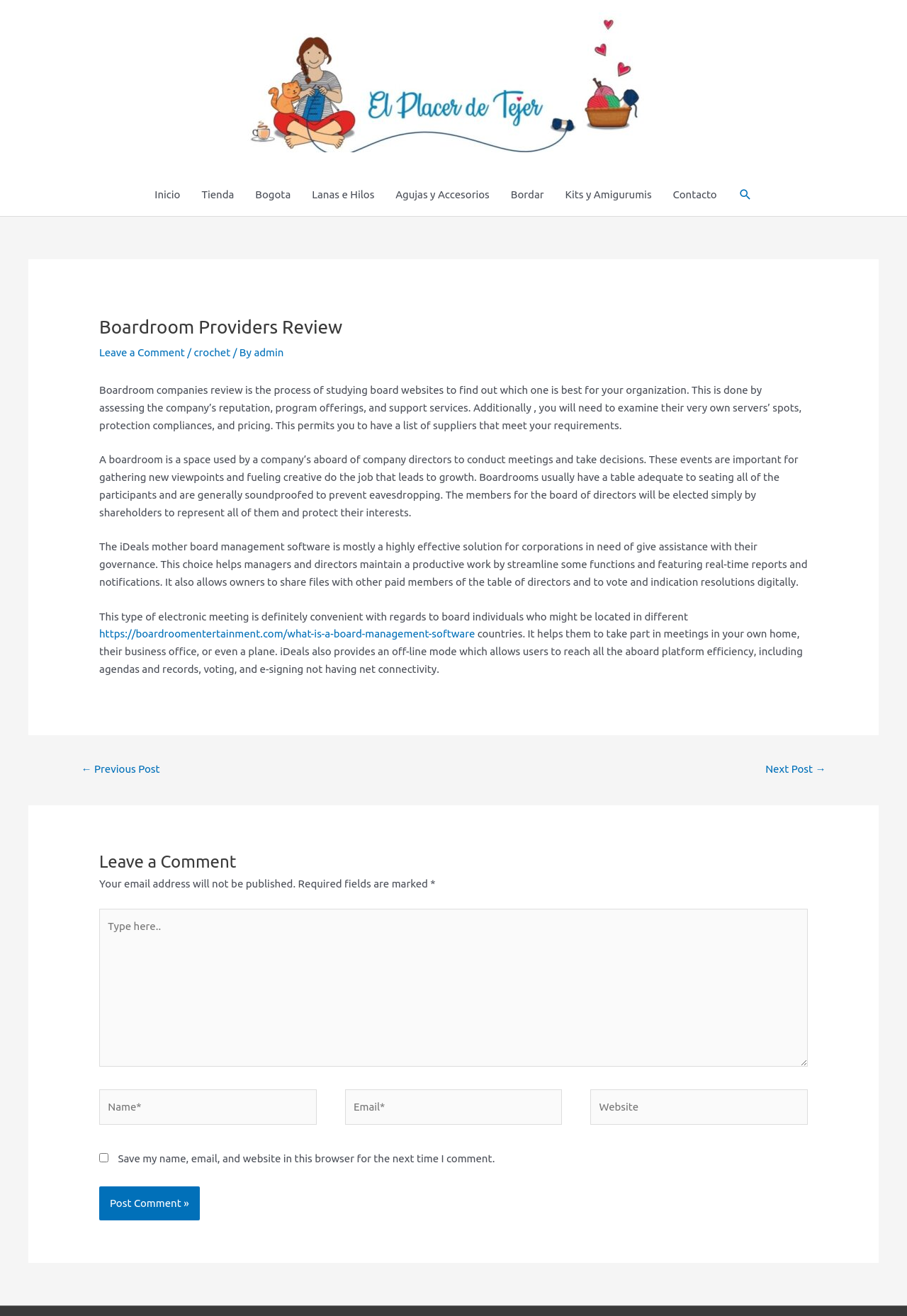Please specify the bounding box coordinates of the element that should be clicked to execute the given instruction: 'Read sample practice questions'. Ensure the coordinates are four float numbers between 0 and 1, expressed as [left, top, right, bottom].

None